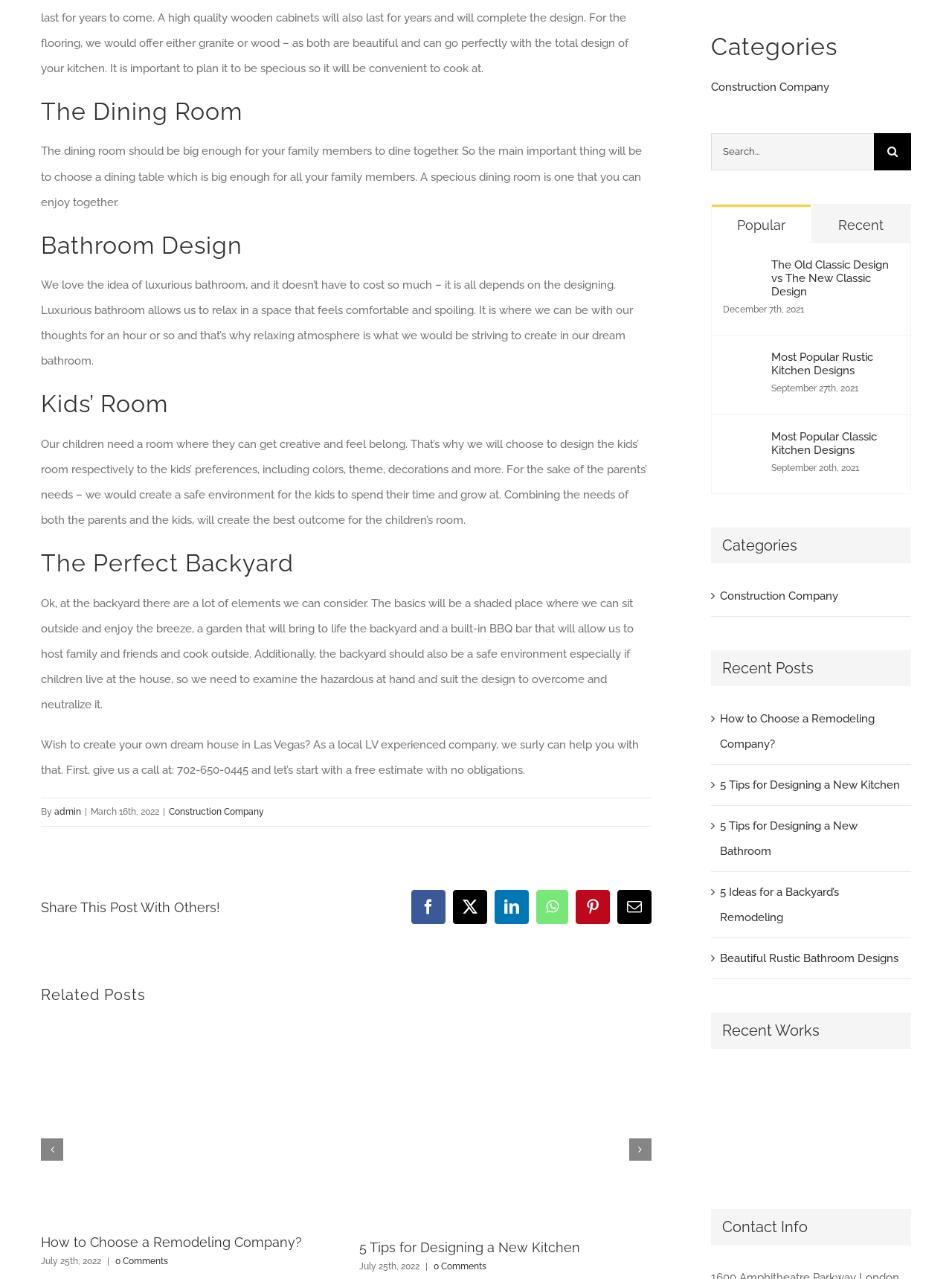What is the purpose of the 'Share This Post With Others!' section?
Using the image, elaborate on the answer with as much detail as possible.

The 'Share This Post With Others!' section provides links to various social media platforms, allowing users to share the post with others on those platforms.